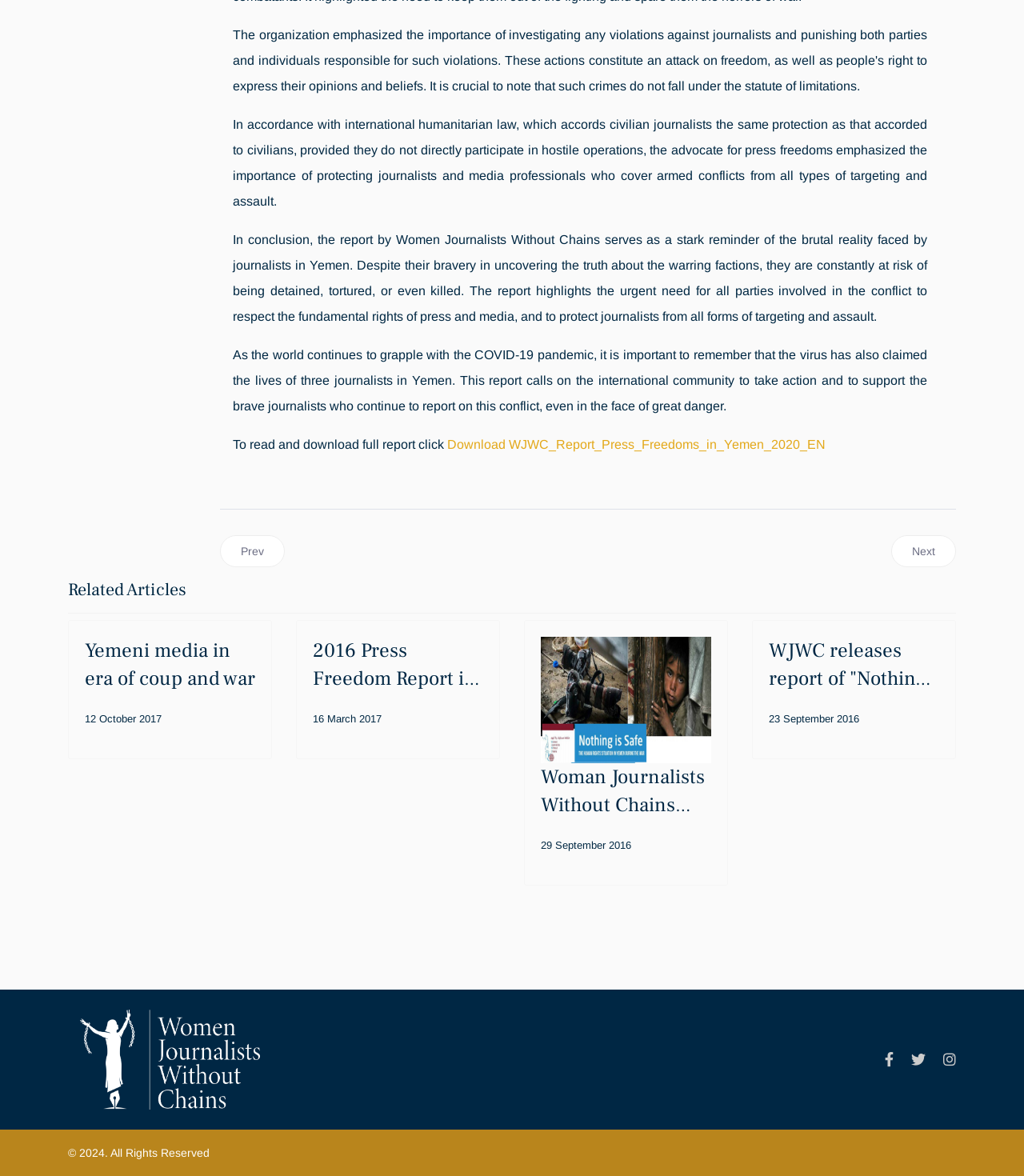What is the copyright year mentioned at the bottom of the webpage?
Refer to the image and provide a detailed answer to the question.

The webpage has a copyright notice at the bottom, which states '© 2024. All Rights Reserved', indicating that the copyright year is 2024.